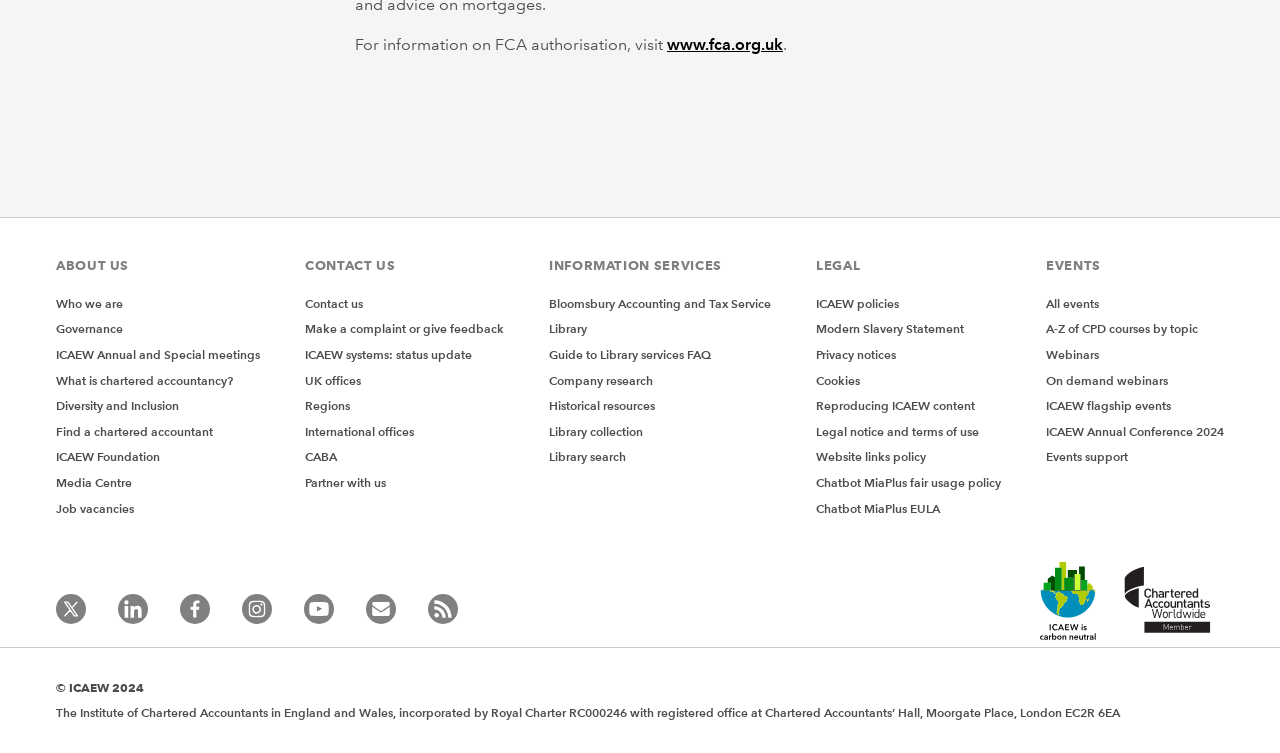What type of events are listed on the webpage?
Refer to the image and provide a one-word or short phrase answer.

CPD courses and webinars